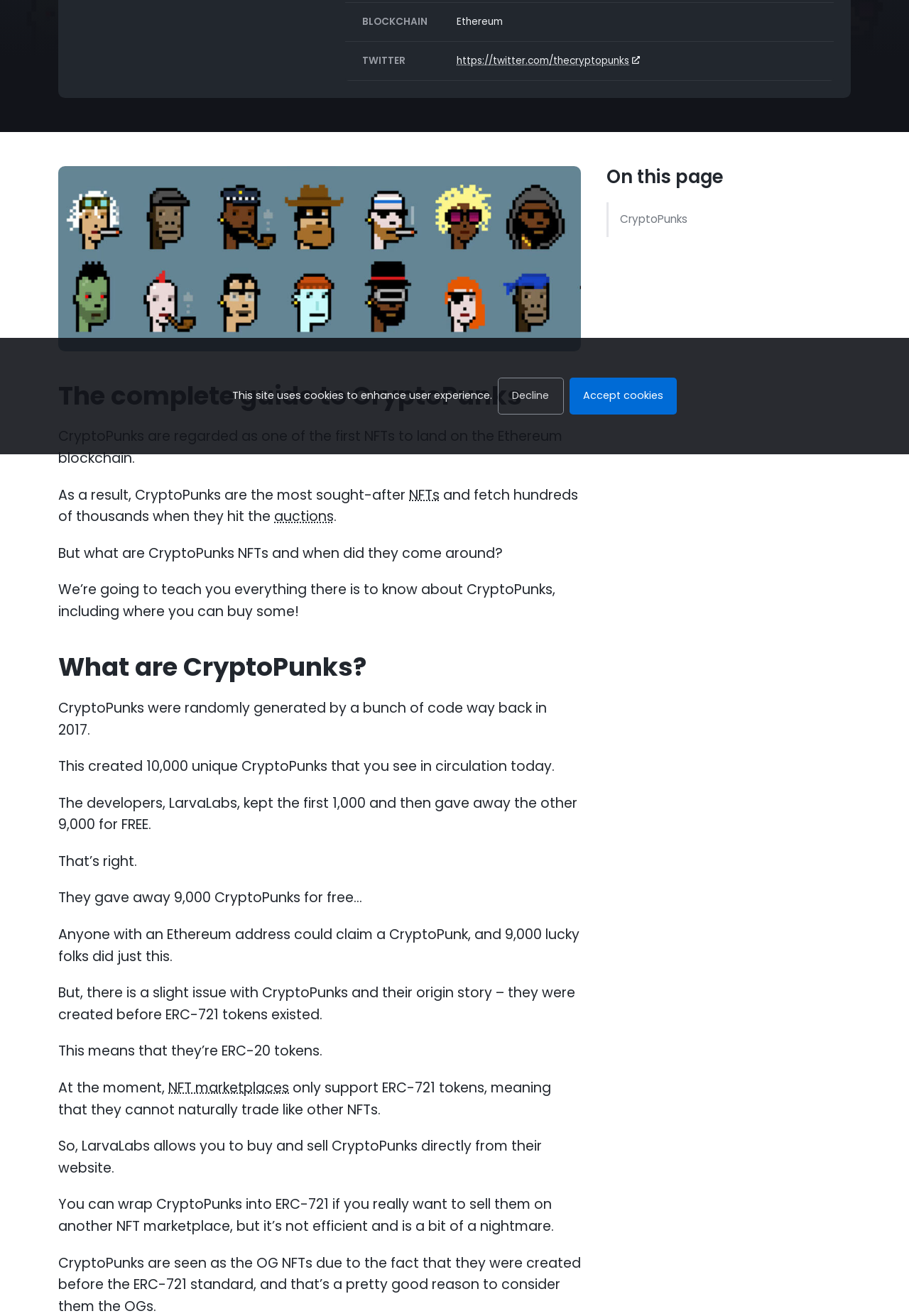Using the provided description: "Accept cookies", find the bounding box coordinates of the corresponding UI element. The output should be four float numbers between 0 and 1, in the format [left, top, right, bottom].

[0.626, 0.287, 0.744, 0.315]